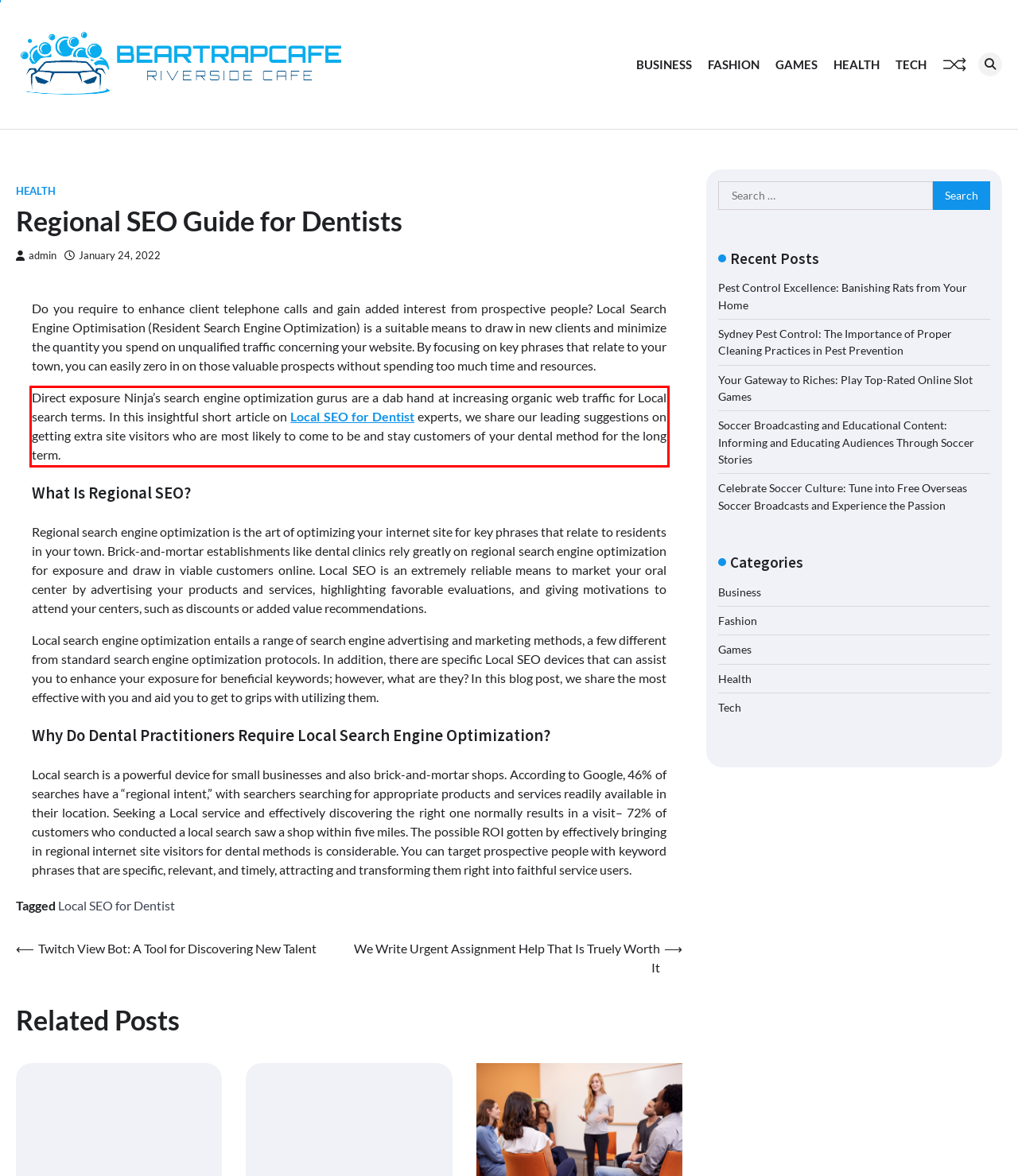Given a webpage screenshot with a red bounding box, perform OCR to read and deliver the text enclosed by the red bounding box.

Direct exposure Ninja’s search engine optimization gurus are a dab hand at increasing organic web traffic for Local search terms. In this insightful short article on Local SEO for Dentist experts, we share our leading suggestions on getting extra site visitors who are most likely to come to be and stay customers of your dental method for the long term.